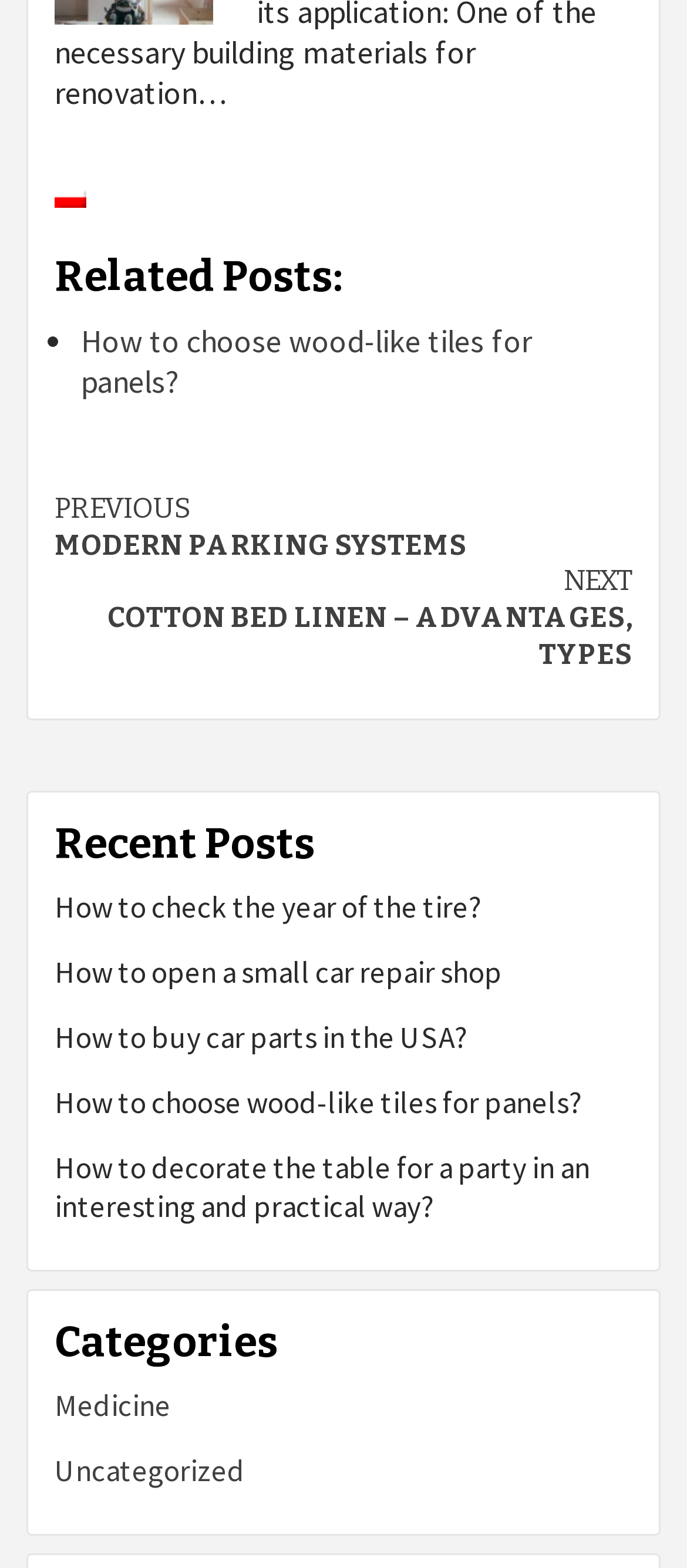Kindly determine the bounding box coordinates for the area that needs to be clicked to execute this instruction: "Read 'How to choose wood-like tiles for panels?' article".

[0.118, 0.204, 0.774, 0.256]